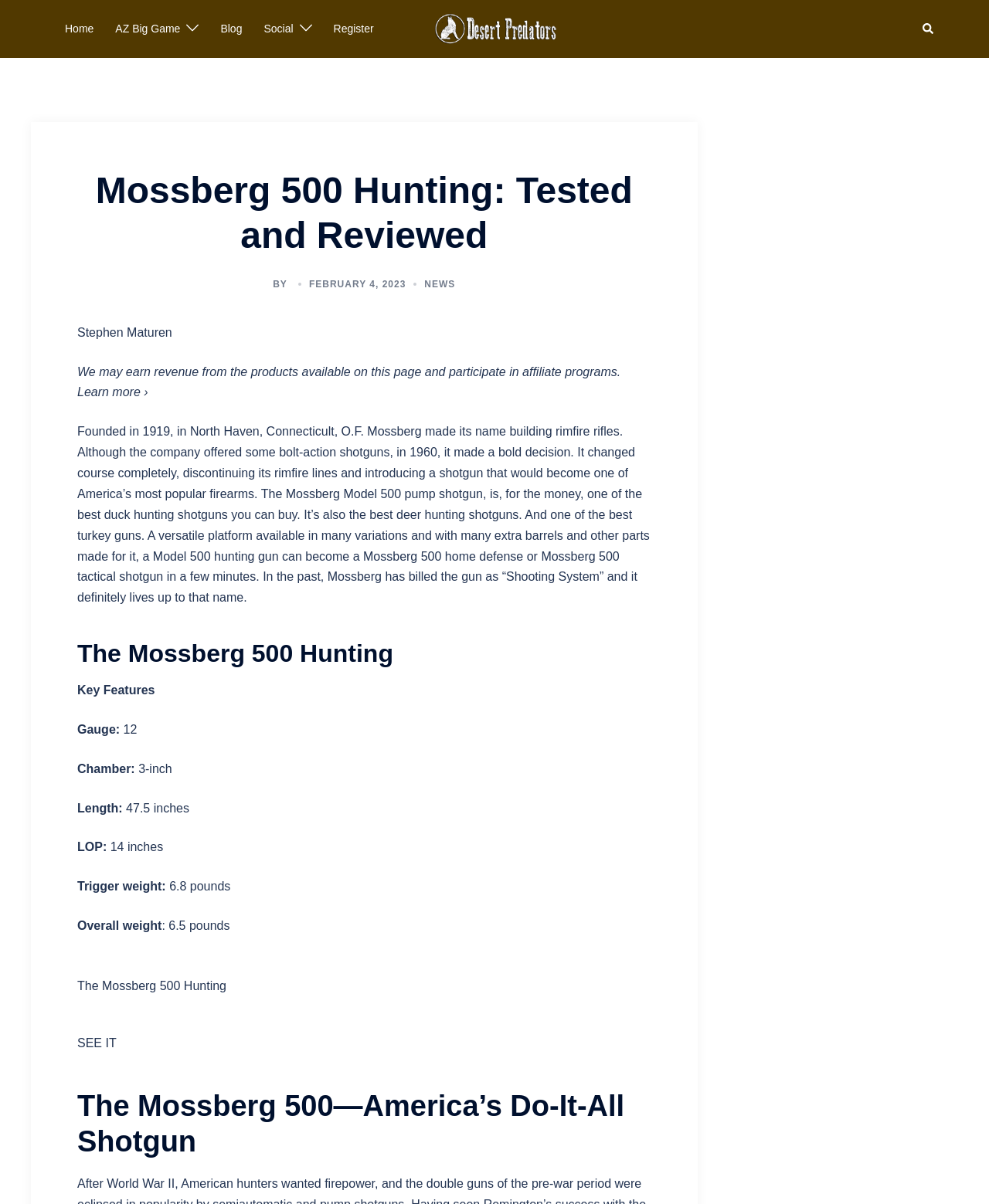Please find the bounding box for the UI element described by: "News".

[0.429, 0.231, 0.46, 0.24]